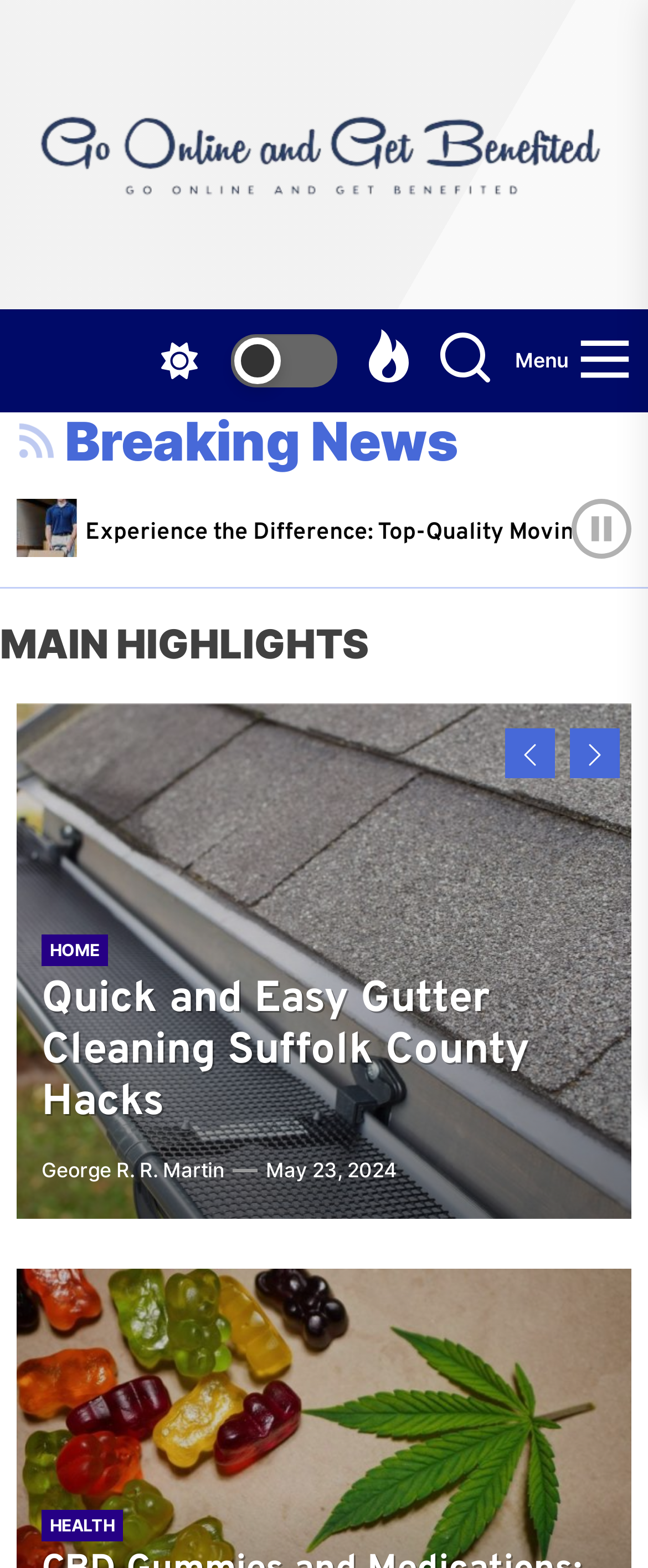Respond to the following question using a concise word or phrase: 
How many buttons are present in the top section?

4